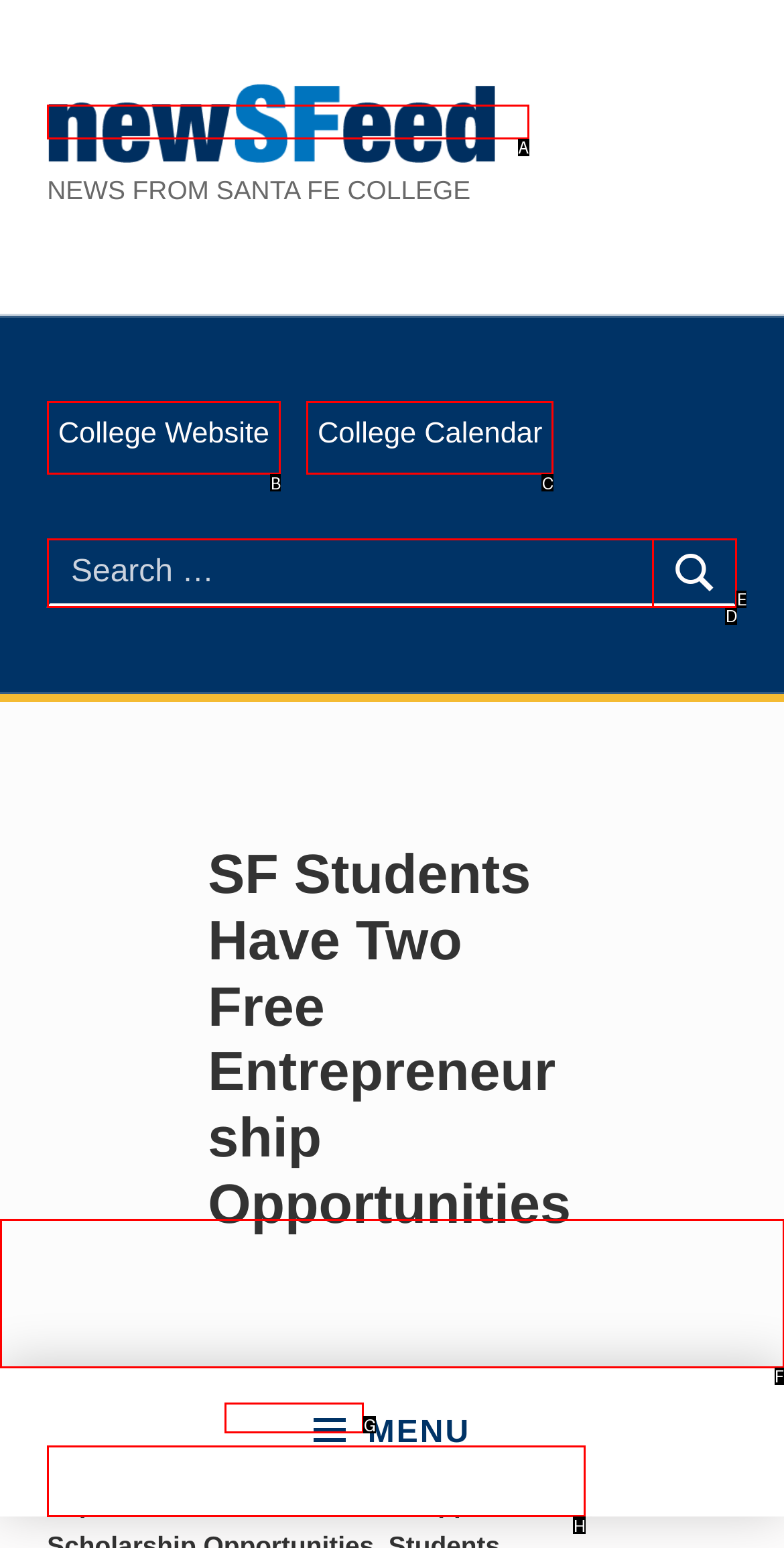Point out which HTML element you should click to fulfill the task: Explore the Blount Center Expansion category.
Provide the option's letter from the given choices.

H